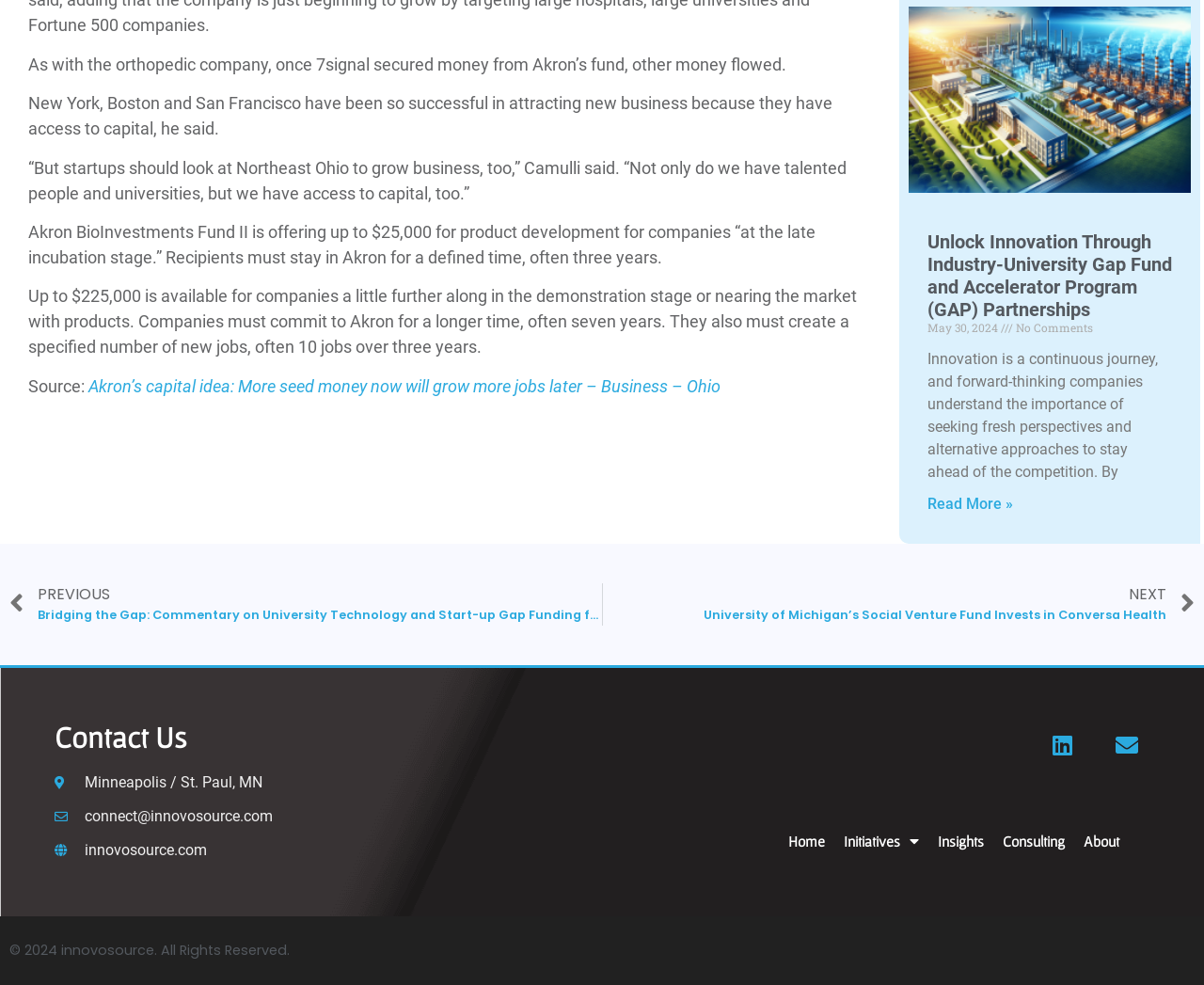Specify the bounding box coordinates of the element's area that should be clicked to execute the given instruction: "Check the next article". The coordinates should be four float numbers between 0 and 1, i.e., [left, top, right, bottom].

[0.5, 0.592, 0.992, 0.635]